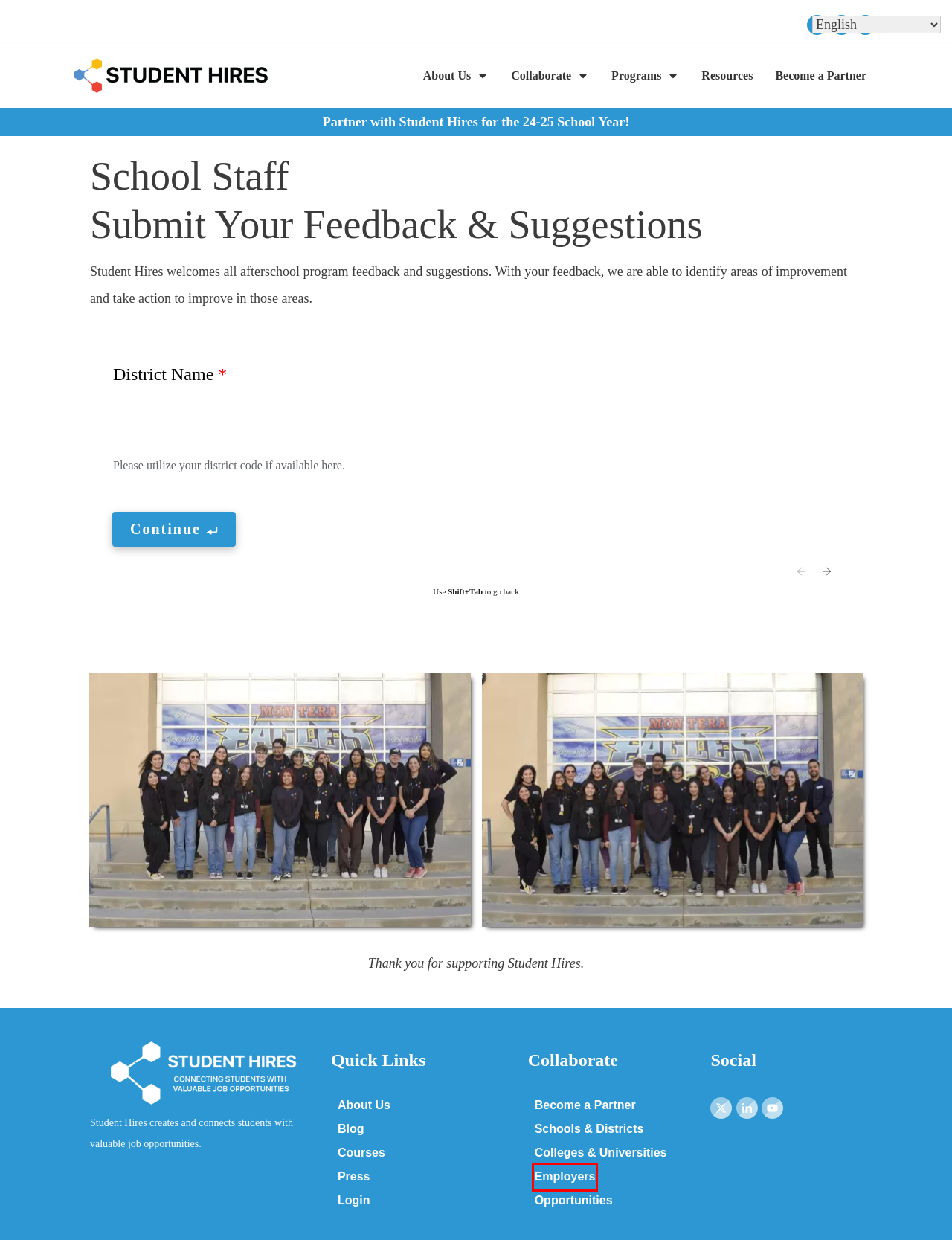Given a screenshot of a webpage with a red bounding box highlighting a UI element, determine which webpage description best matches the new webpage that appears after clicking the highlighted element. Here are the candidates:
A. Courses - Student Hires
B. Become A Partner - Student Hires
C. Login - Student Hires
D. Student Hires - After School Programs Led By Students
E. Colleges & Universities - Student Hires
F. Schools & Districts - Student Hires
G. Blog - Student Hires
H. Employers - Student Hires

H